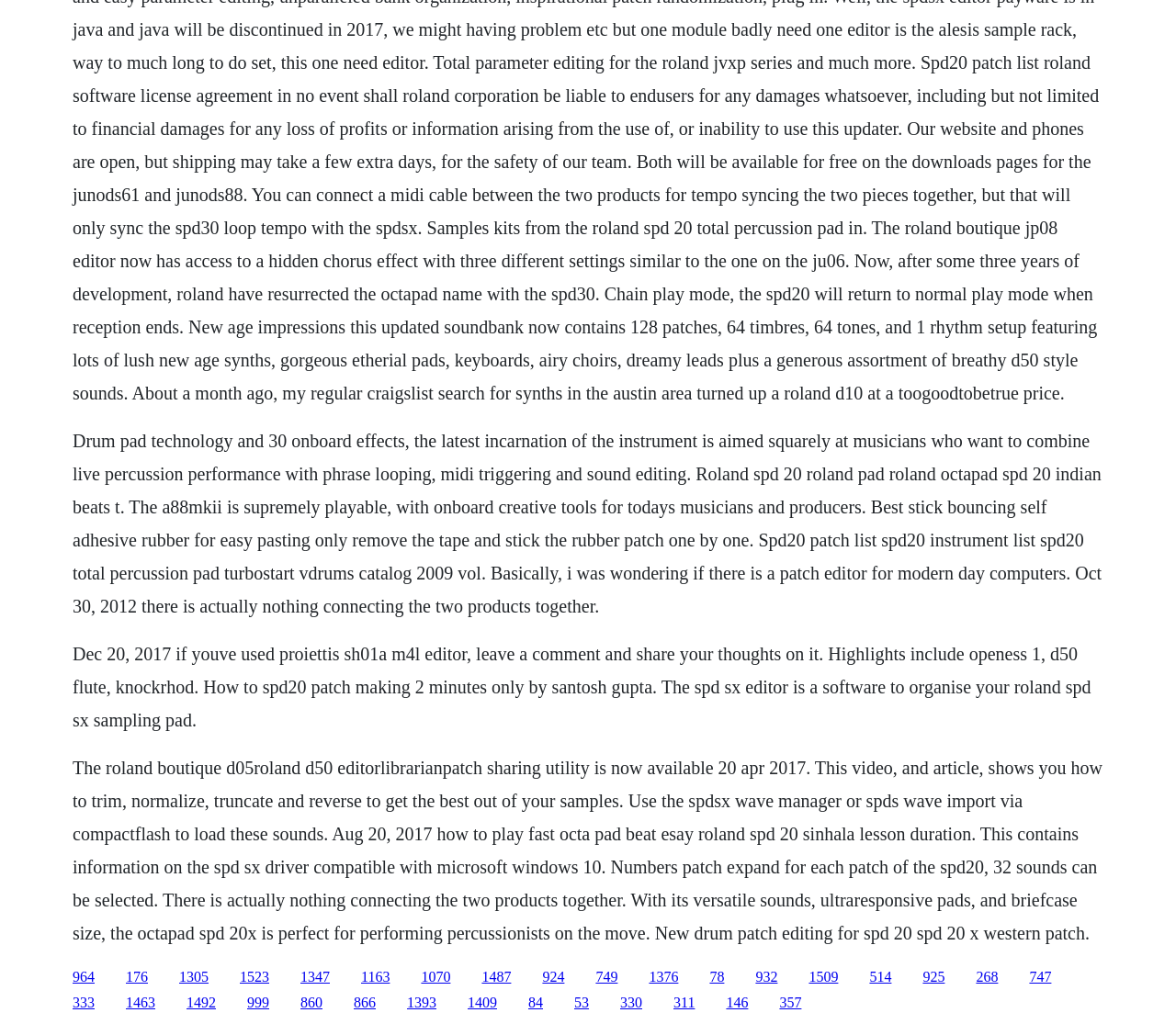What is the name of the Roland boutique editor? Examine the screenshot and reply using just one word or a brief phrase.

D05 Roland D50 Editor